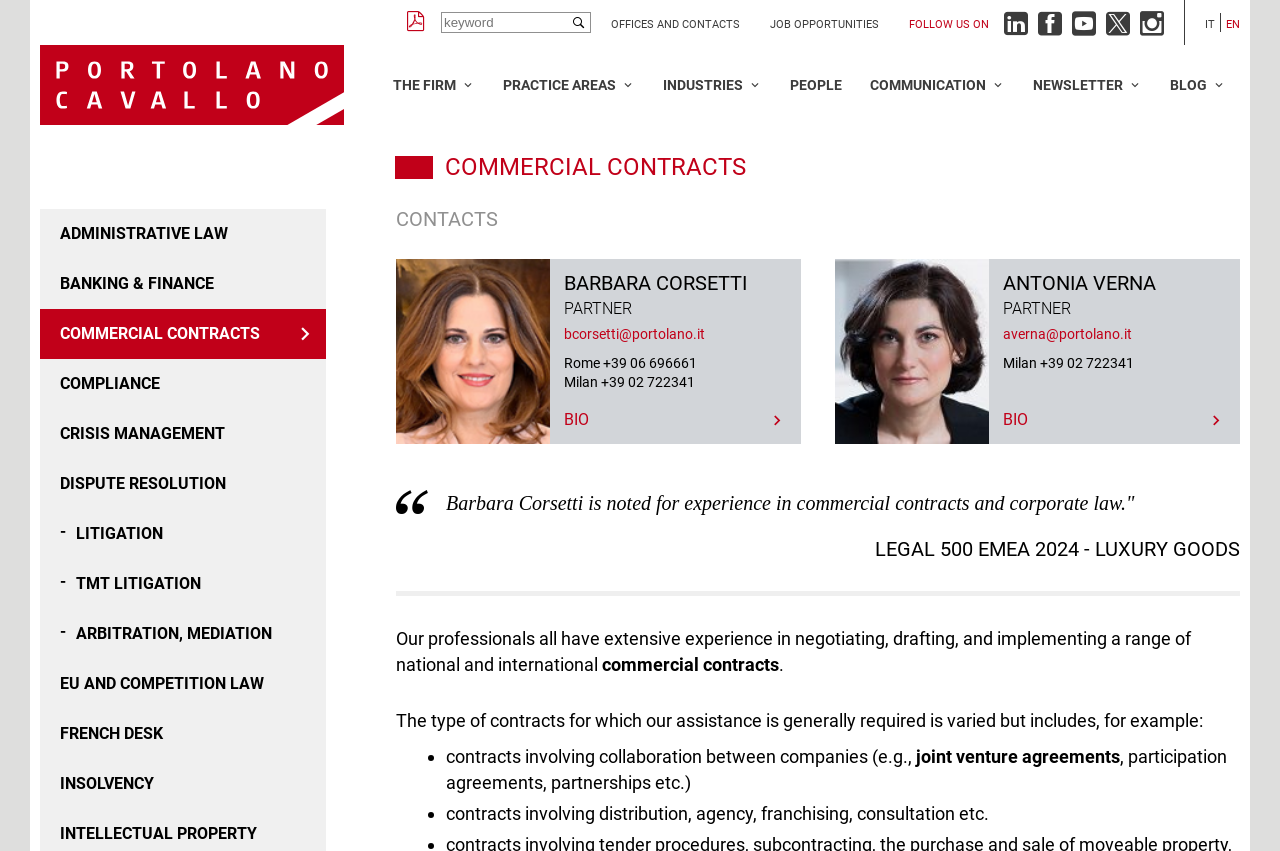Identify the bounding box coordinates of the element that should be clicked to fulfill this task: "Visit the Enfold Theme website". The coordinates should be provided as four float numbers between 0 and 1, i.e., [left, top, right, bottom].

None